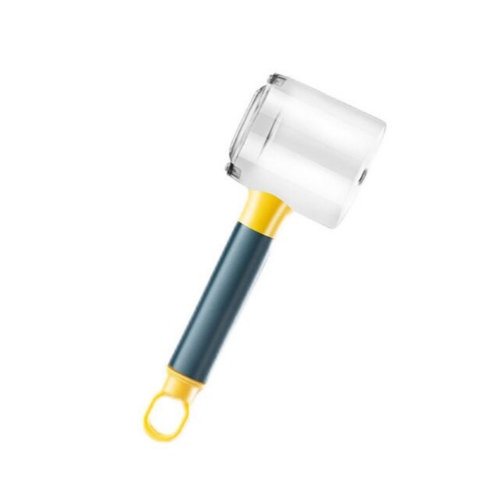Provide your answer in a single word or phrase: 
What is the purpose of the loop at the end of the handle?

easy hanging or storage